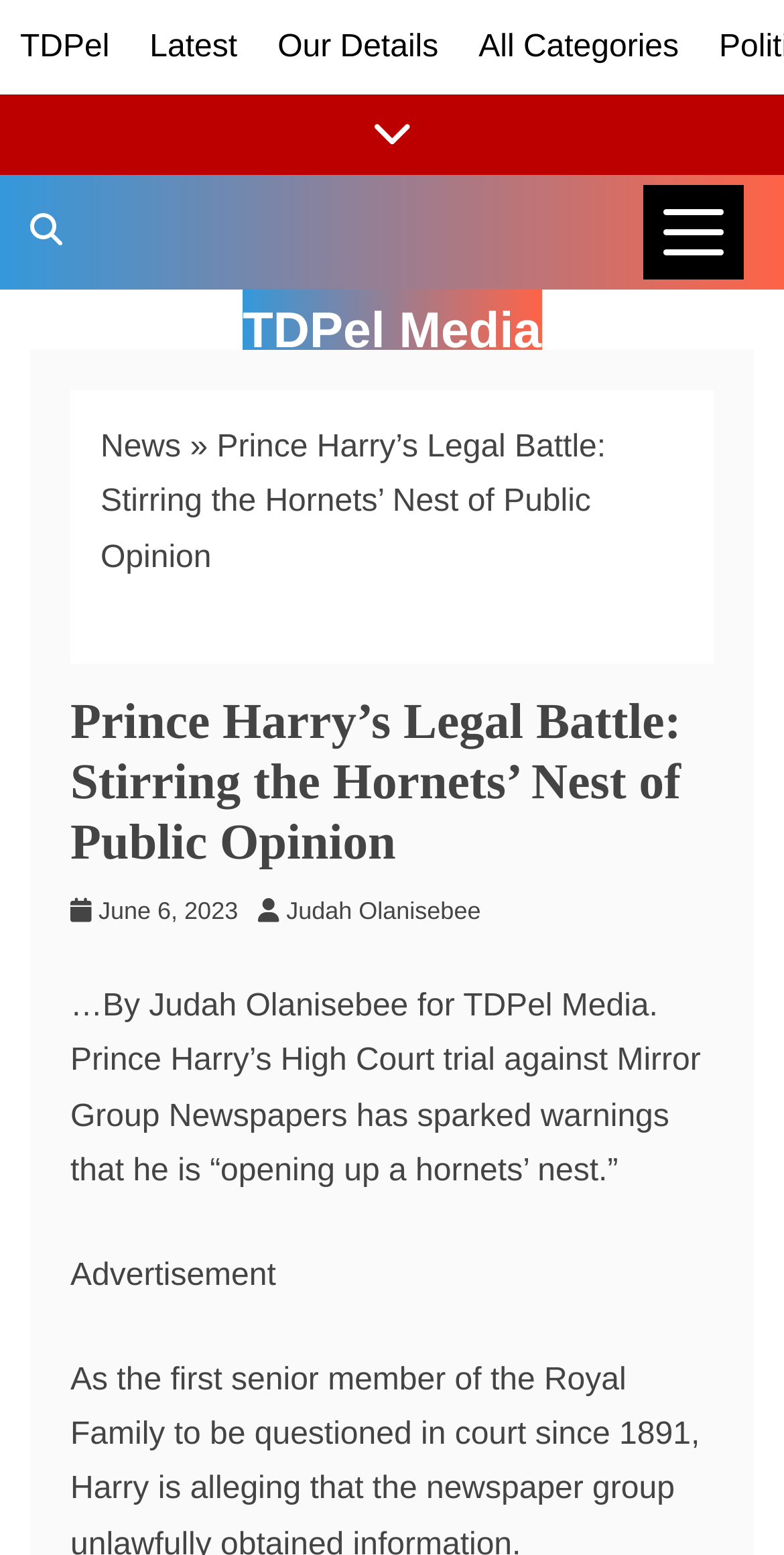Identify the bounding box coordinates of the clickable region required to complete the instruction: "read article published on June 6, 2023". The coordinates should be given as four float numbers within the range of 0 and 1, i.e., [left, top, right, bottom].

[0.126, 0.576, 0.304, 0.595]